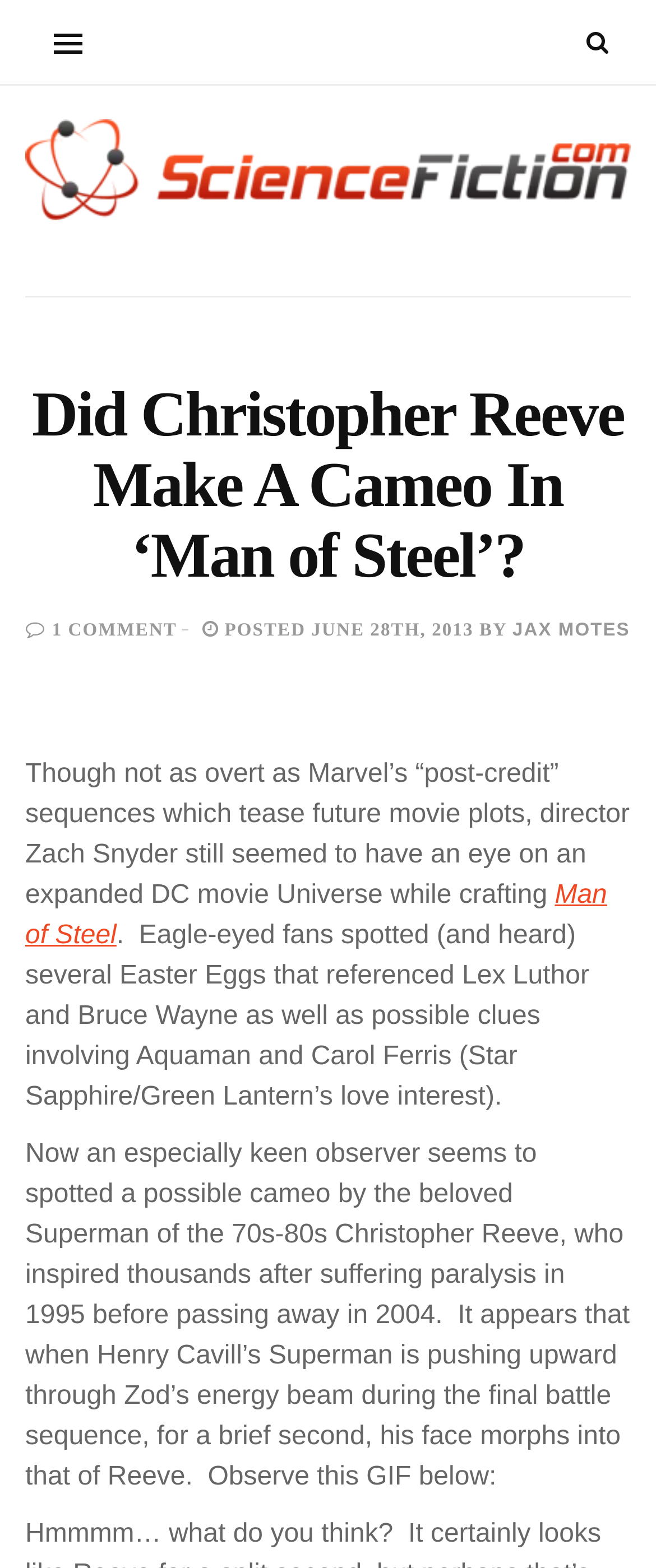Give a one-word or short phrase answer to the question: 
What is the name of the author of the post?

JAX MOTES